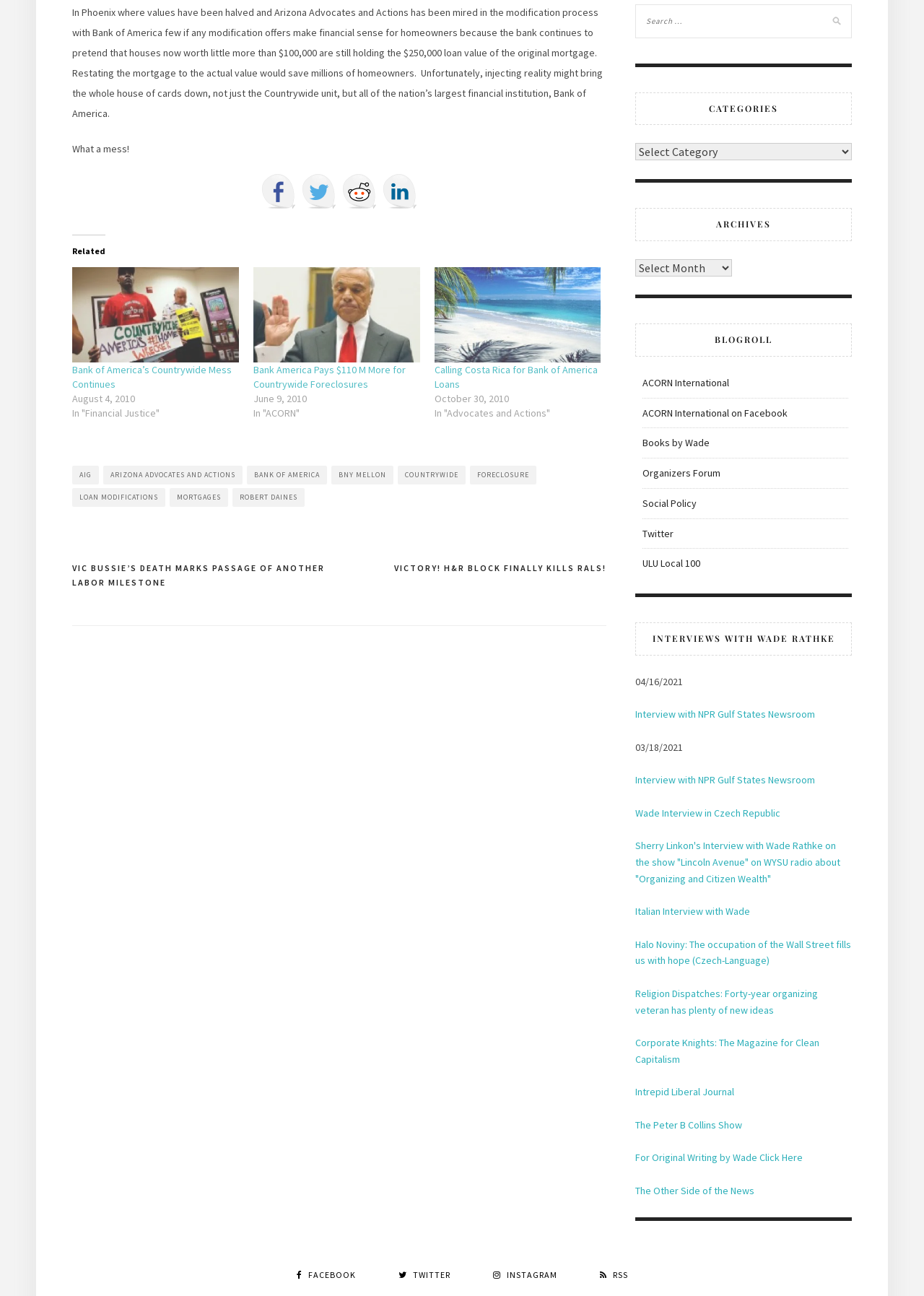Extract the bounding box coordinates for the HTML element that matches this description: "Comodo Internet Security - CIS". The coordinates should be four float numbers between 0 and 1, i.e., [left, top, right, bottom].

None